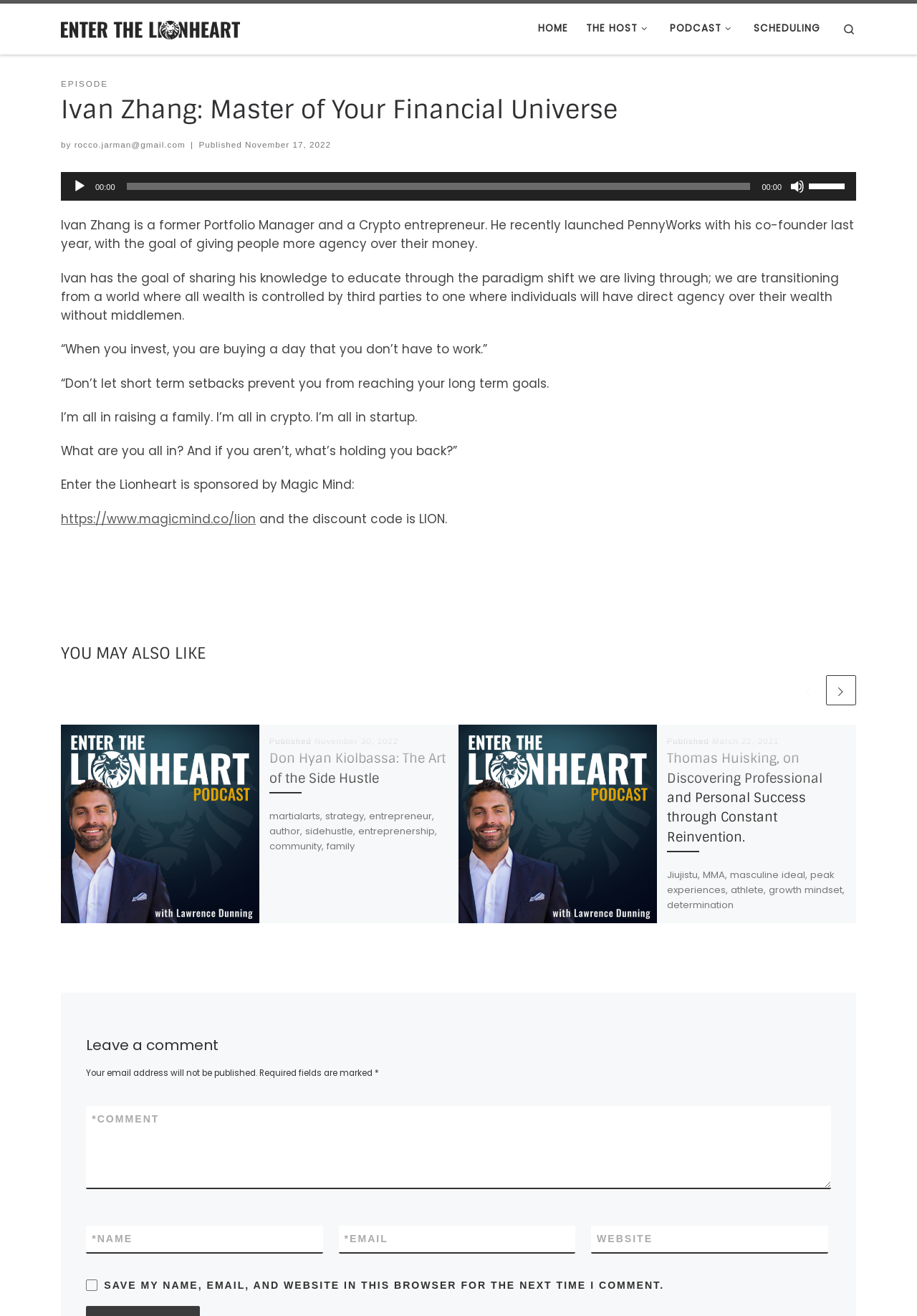Please provide the bounding box coordinates for the UI element as described: "Podcast". The coordinates must be four floats between 0 and 1, represented as [left, top, right, bottom].

[0.726, 0.011, 0.807, 0.033]